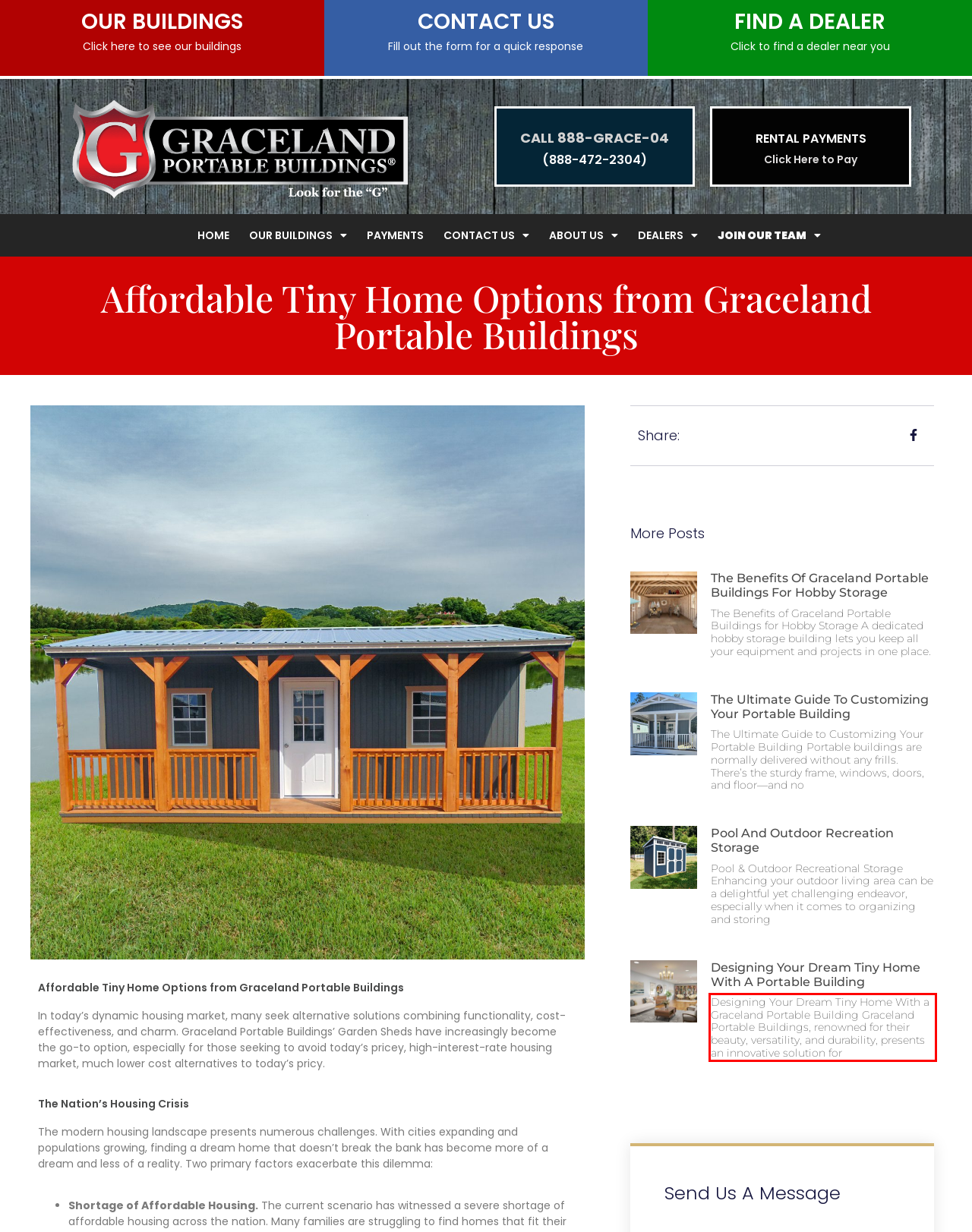Within the screenshot of a webpage, identify the red bounding box and perform OCR to capture the text content it contains.

Designing Your Dream Tiny Home With a Graceland Portable Building Graceland Portable Buildings, renowned for their beauty, versatility, and durability, presents an innovative solution for